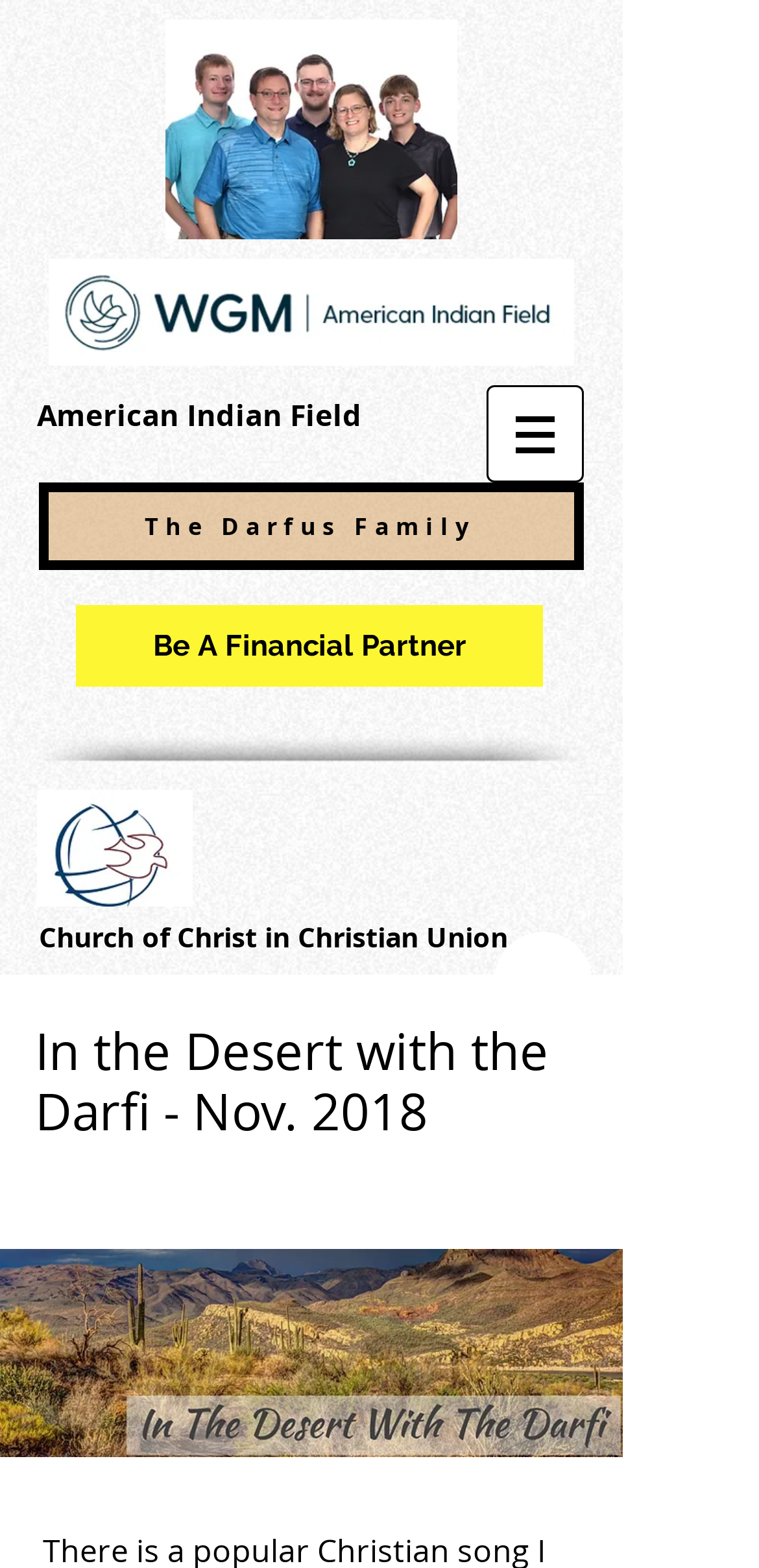Find the bounding box of the web element that fits this description: "Be A Financial Partner".

[0.1, 0.386, 0.715, 0.438]